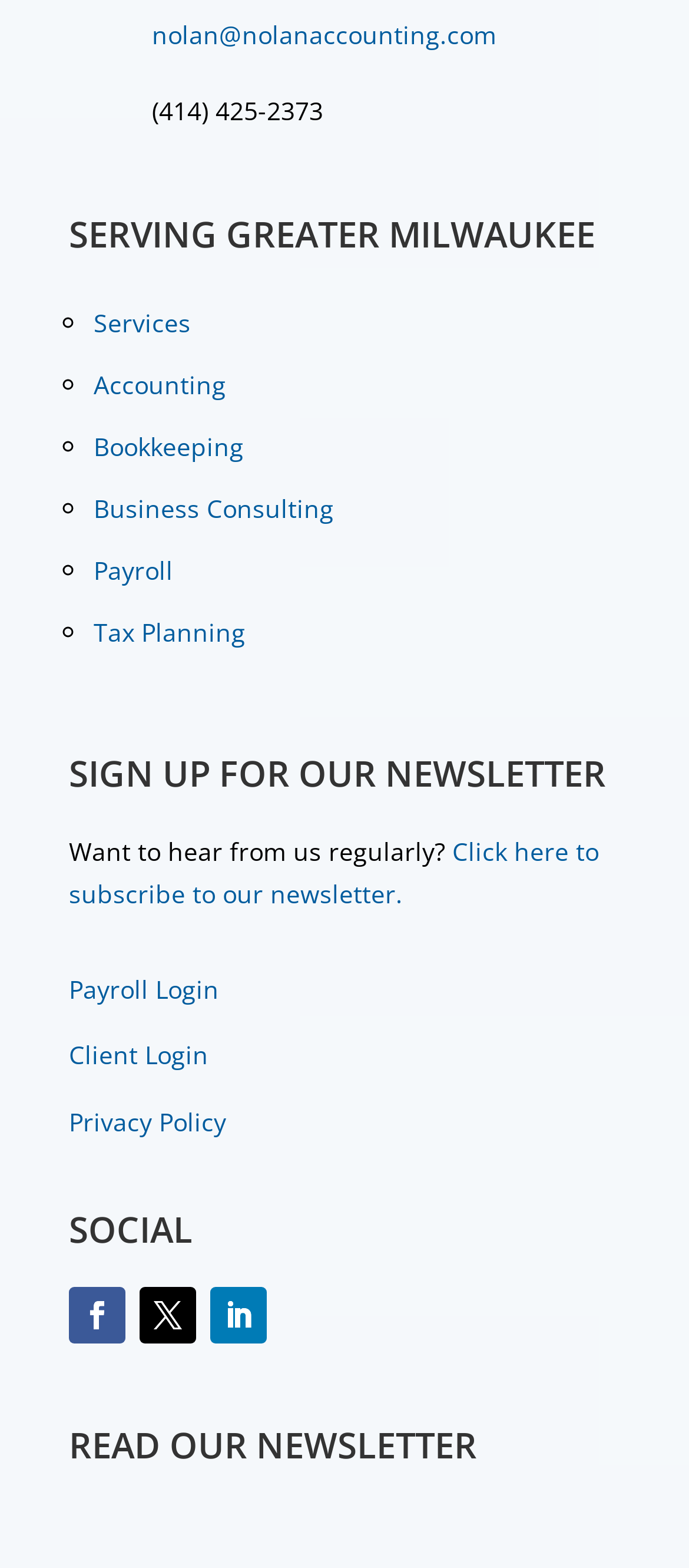What is the email address of Nolan Accounting?
Answer the question with just one word or phrase using the image.

nolan@nolanaccounting.com